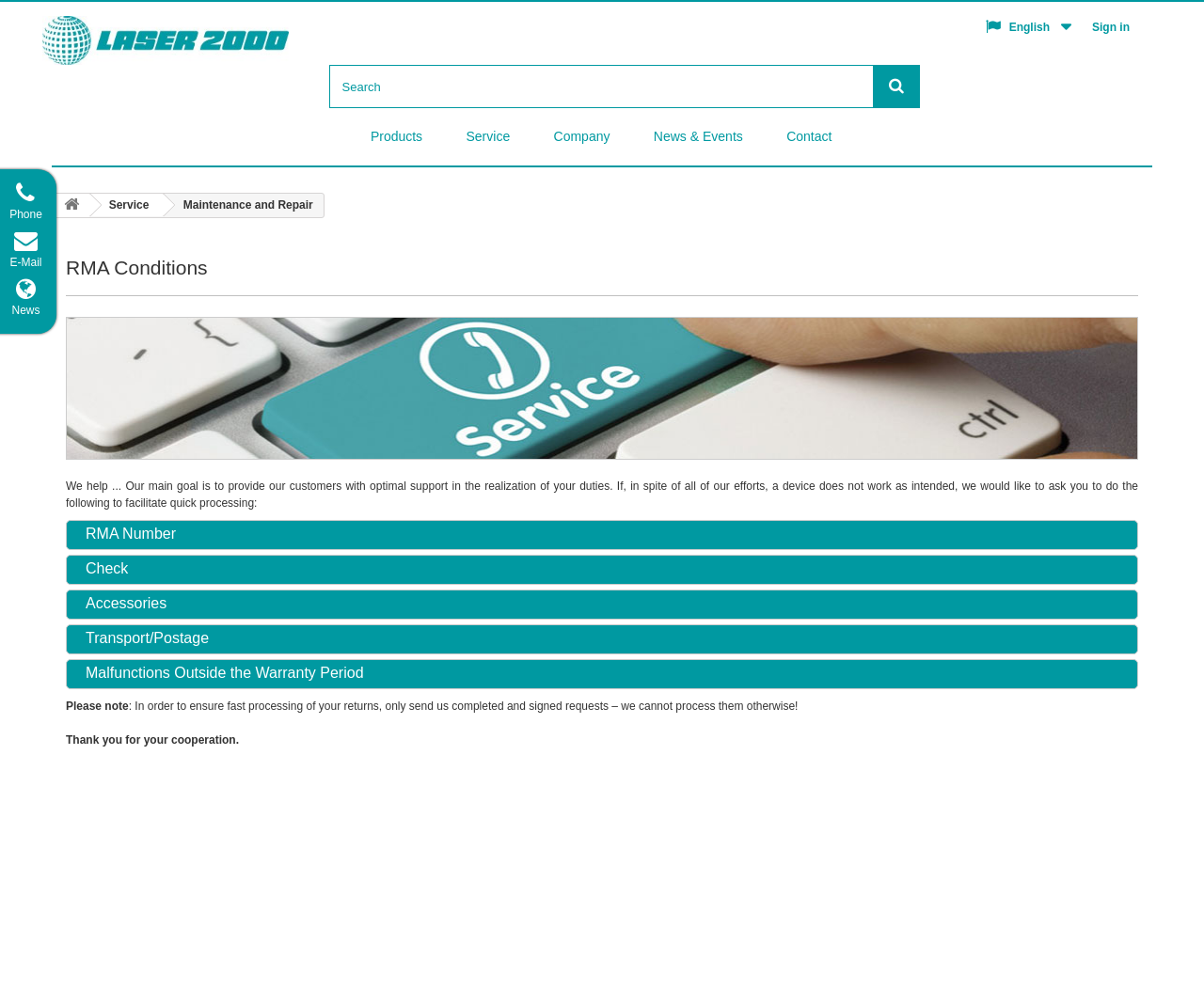Identify the bounding box coordinates of the clickable region necessary to fulfill the following instruction: "Search for products". The bounding box coordinates should be four float numbers between 0 and 1, i.e., [left, top, right, bottom].

[0.273, 0.066, 0.764, 0.109]